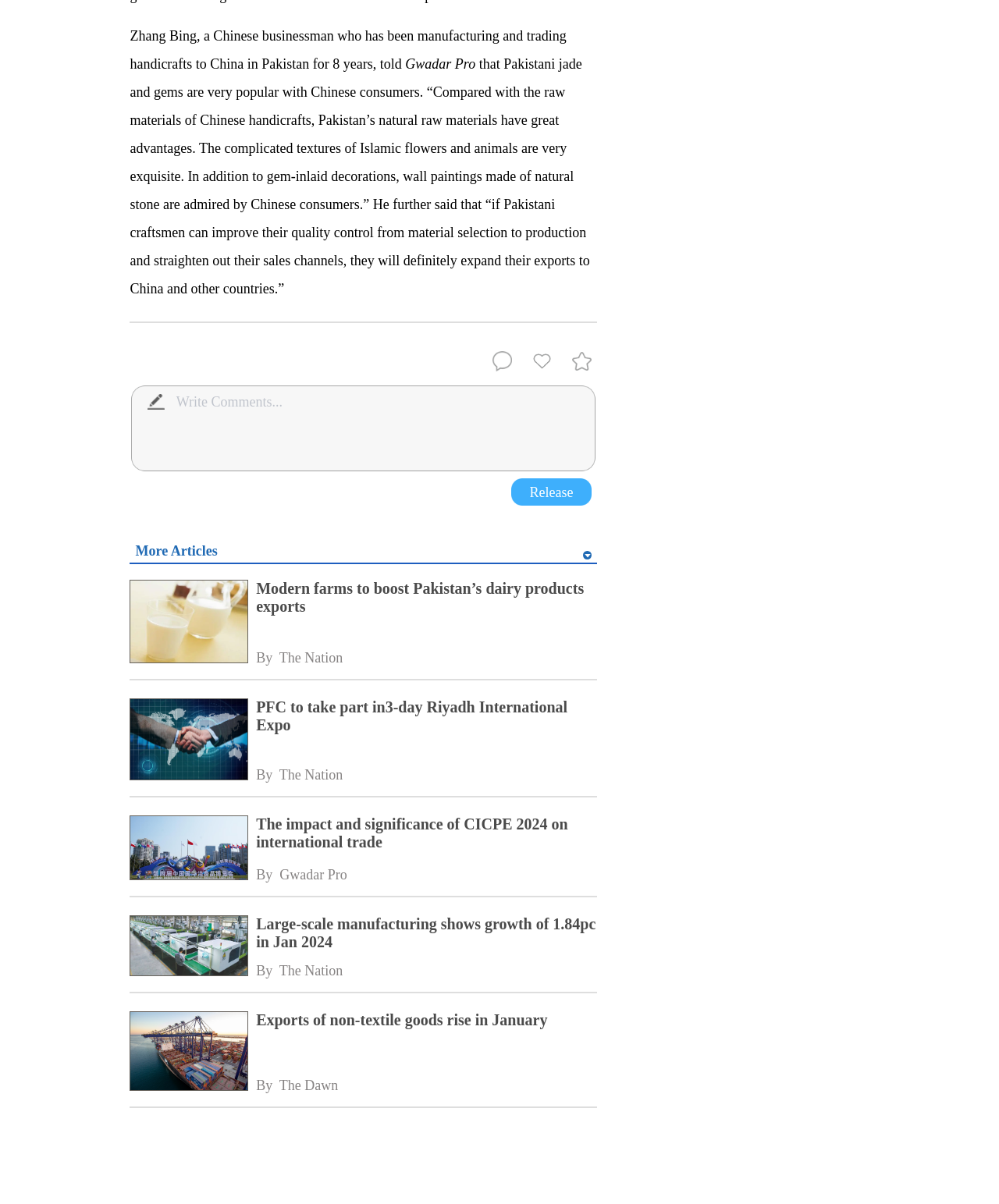Determine the bounding box coordinates for the area that needs to be clicked to fulfill this task: "Release the comment". The coordinates must be given as four float numbers between 0 and 1, i.e., [left, top, right, bottom].

[0.511, 0.397, 0.592, 0.42]